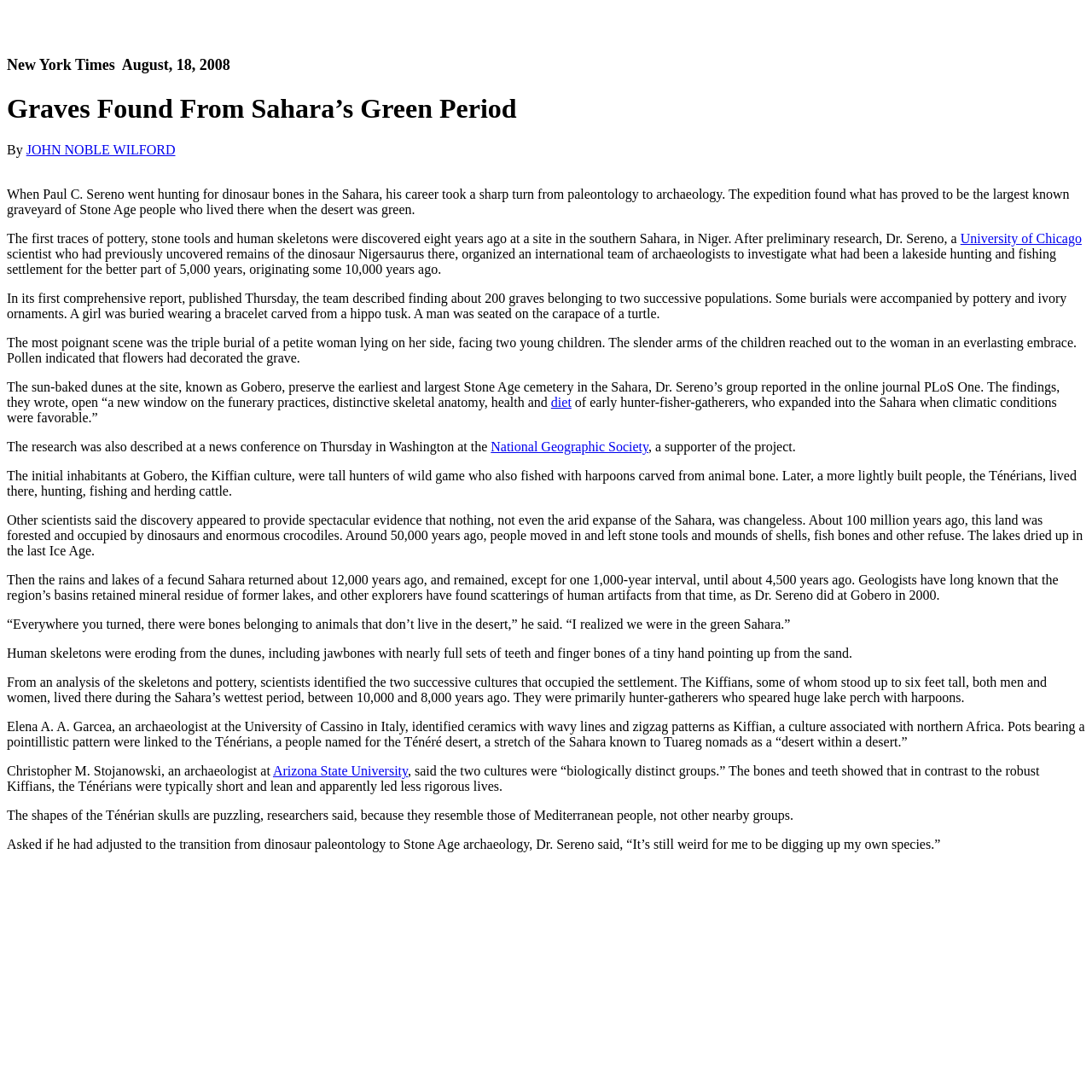Please extract the primary headline from the webpage.

New York Times  August, 18, 2008